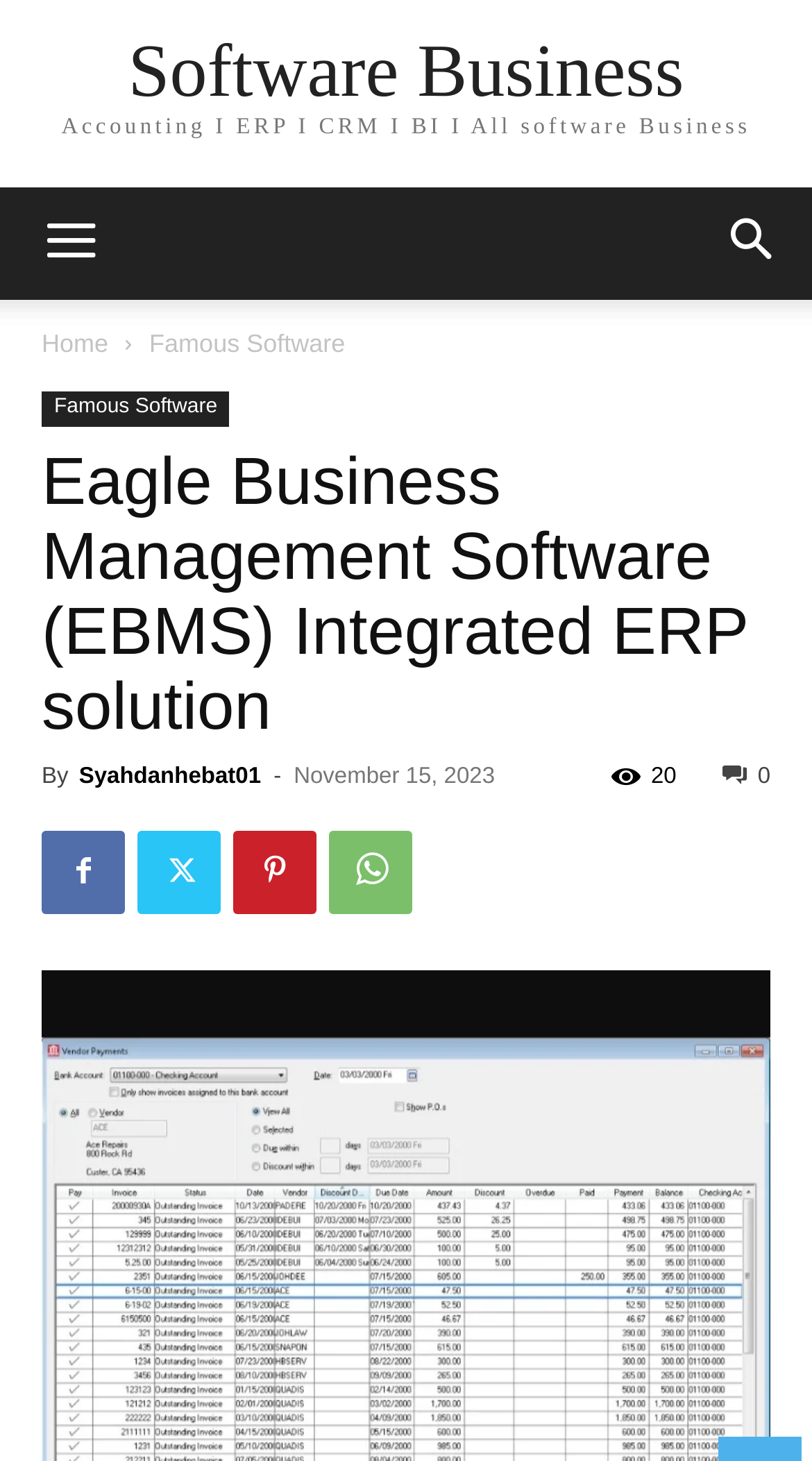Based on the image, provide a detailed response to the question:
Who developed the software?

I found the answer by looking at the link element with the text 'Syahdanhebat01' which is located near the 'By' text. This suggests that Syahdanhebat01 is the developer of the software.